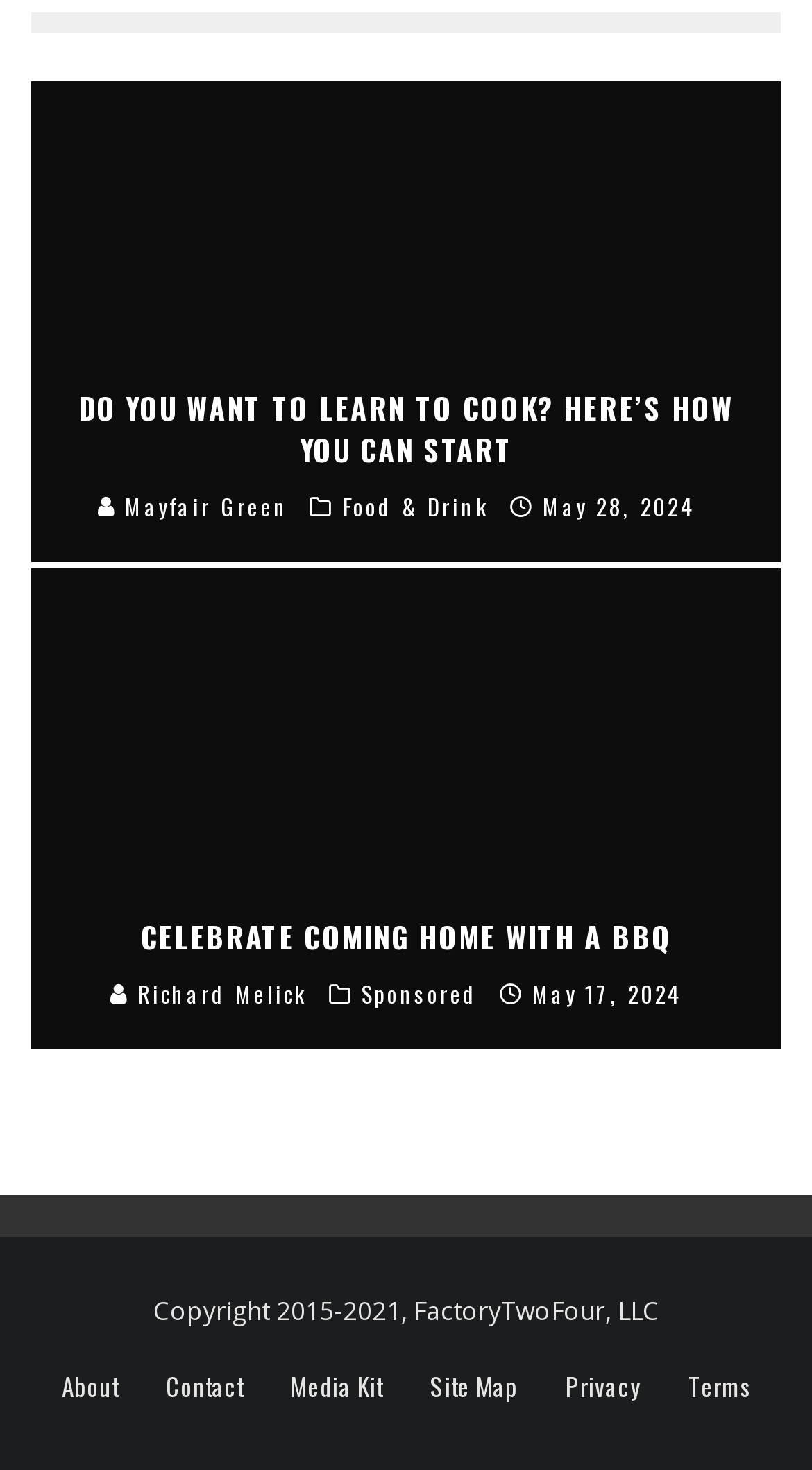Provide a brief response to the question below using one word or phrase:
How many articles are on the page?

2